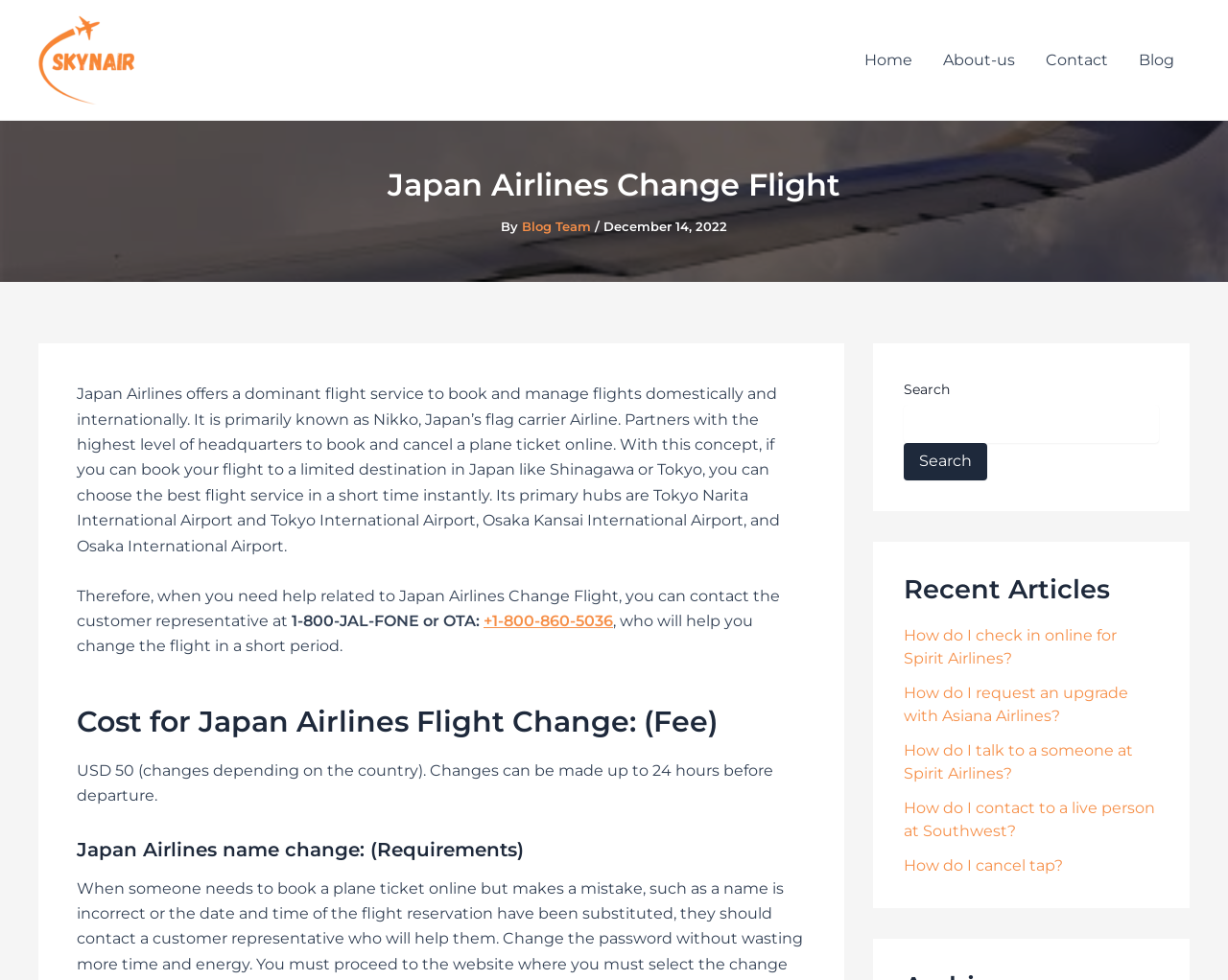Using the element description Search, predict the bounding box coordinates for the UI element. Provide the coordinates in (top-left x, top-left y, bottom-right x, bottom-right y) format with values ranging from 0 to 1.

[0.736, 0.452, 0.804, 0.49]